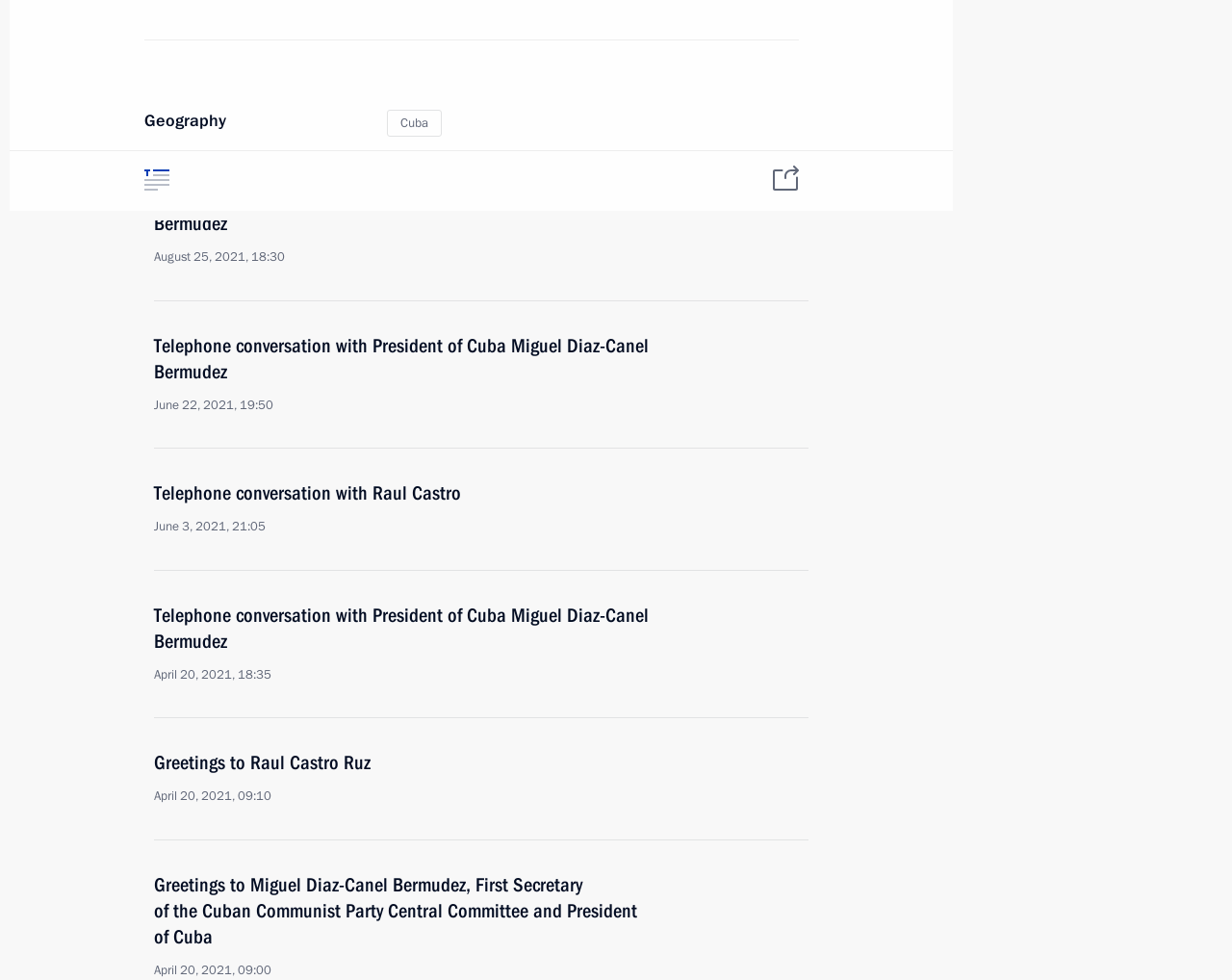What are the official internet resources of the president of Russia?
Based on the image, provide your answer in one word or phrase.

Telegram Channel and YouTube Channel